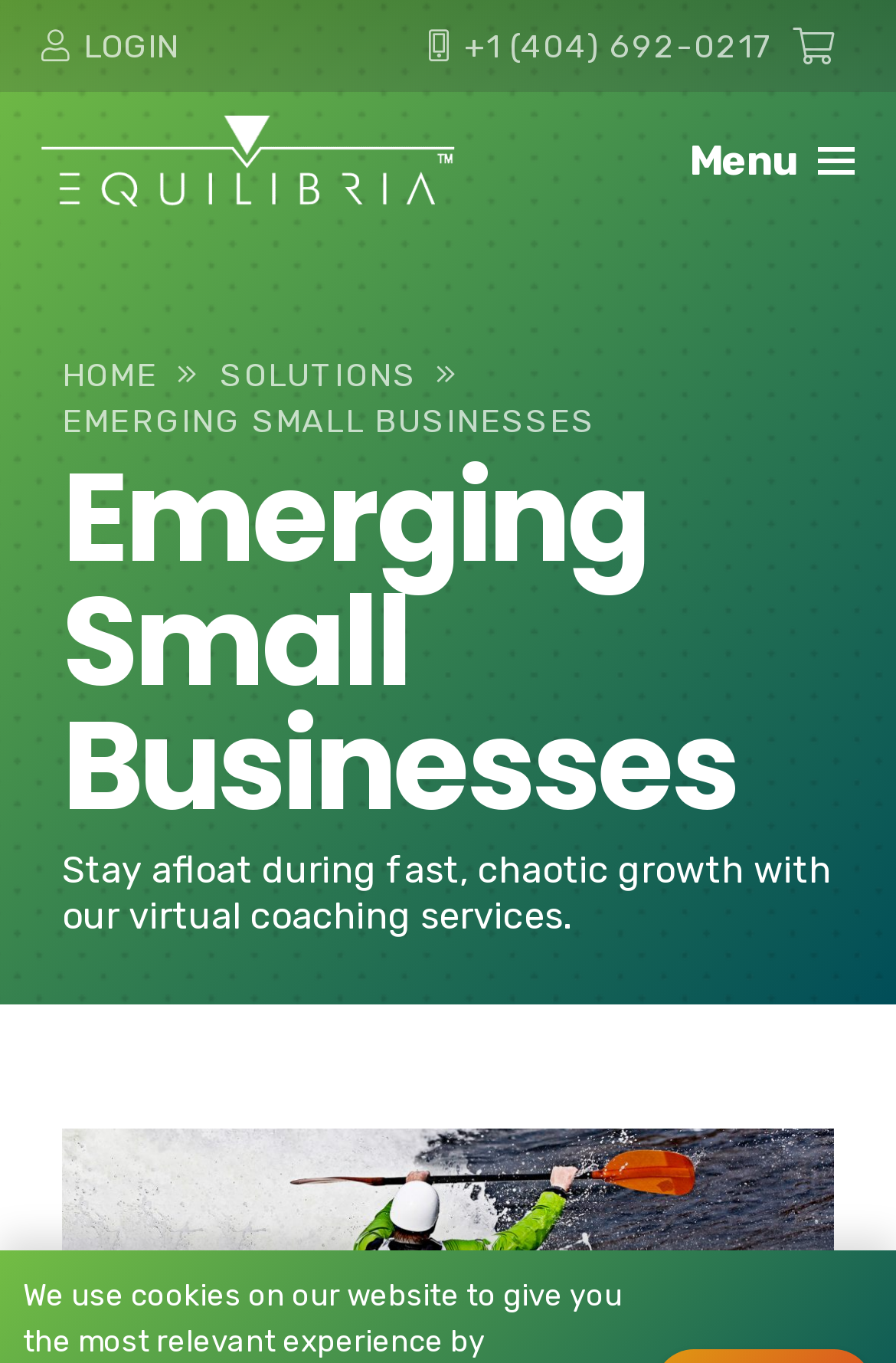Extract the main title from the webpage.

Emerging Small Businesses